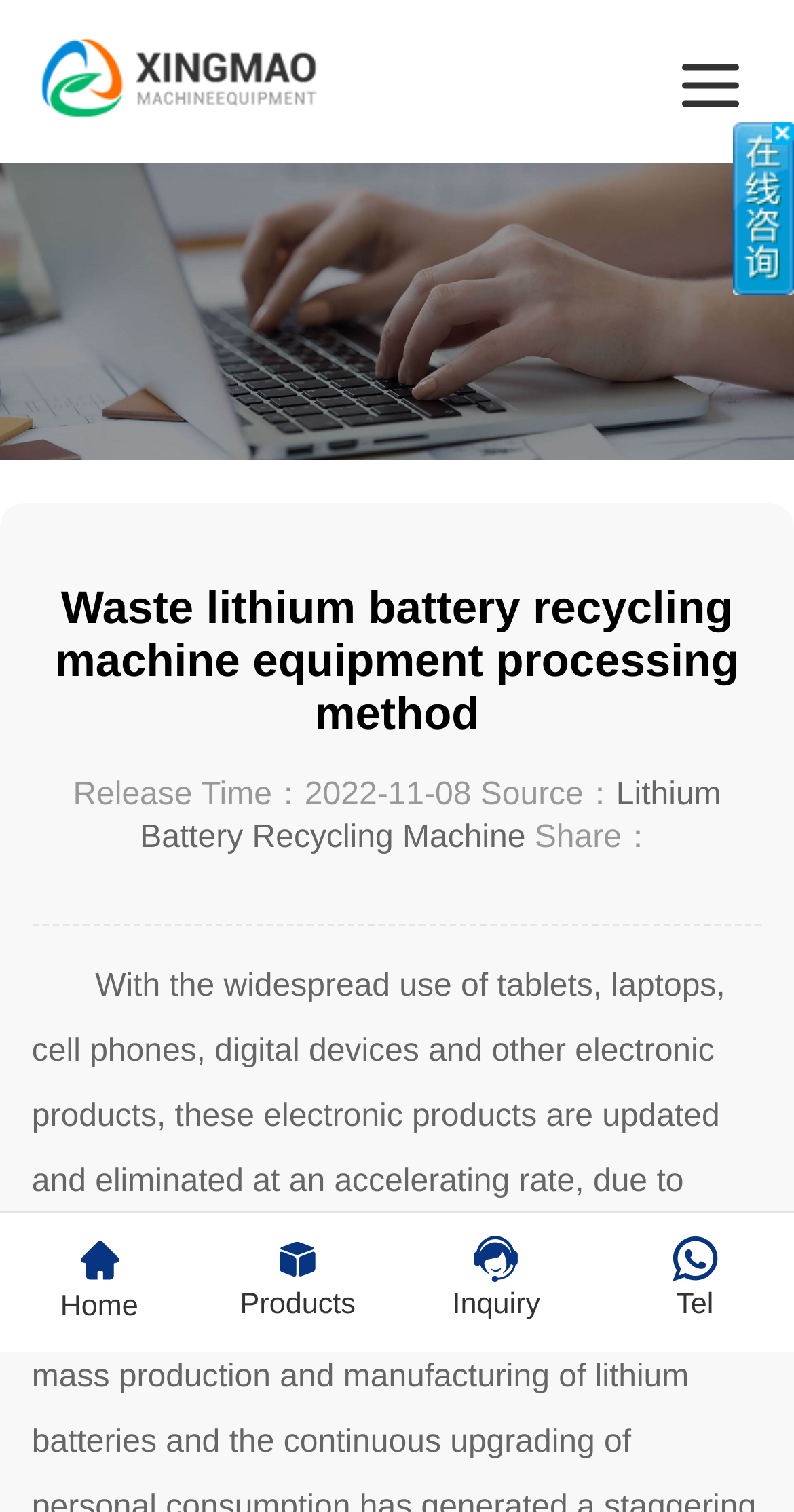Produce a meticulous description of the webpage.

The webpage appears to be about lithium battery recycling machinery and equipment. At the top, there is a prominent link and heading that reads "Lithium-ion Battery Recycling Solution- Xingmao Machinery" with an accompanying image. This section takes up a significant portion of the top area of the page.

Below this section, there are six links arranged horizontally, including "HOME", "ABOUT US", "PRODUCTS", "SOLUTION", "NEWS", and "CONTACT US". These links are positioned roughly in the middle of the page.

Further down, there is a group of elements that includes an image related to lithium battery recycling equipment news, which spans the entire width of the page.

The main content of the page is headed by a title "Waste lithium battery recycling machine equipment processing method", which is positioned roughly in the middle of the page. Below this title, there is a section that includes a release time and source, a link to "Lithium Battery Recycling Machine", and a "Share" option.

At the bottom of the page, there are four links with icons, including "Home", "Products", "Inquiry", and "Tel". These links are arranged horizontally and take up a small portion of the bottom area of the page. Additionally, there is a small image located at the bottom right corner of the page.